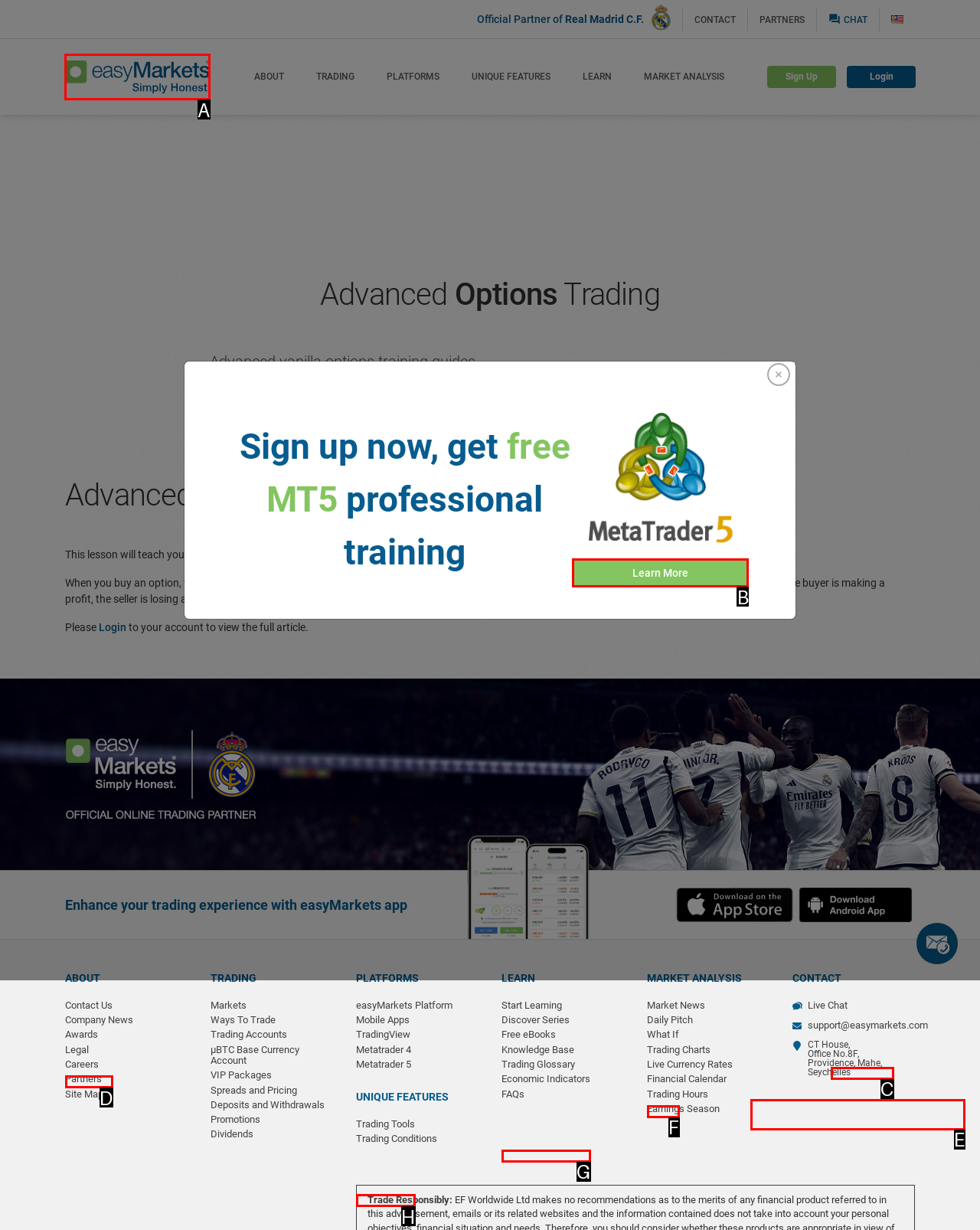From the options shown, which one fits the description: Start Trading Today Learn More? Respond with the appropriate letter.

B